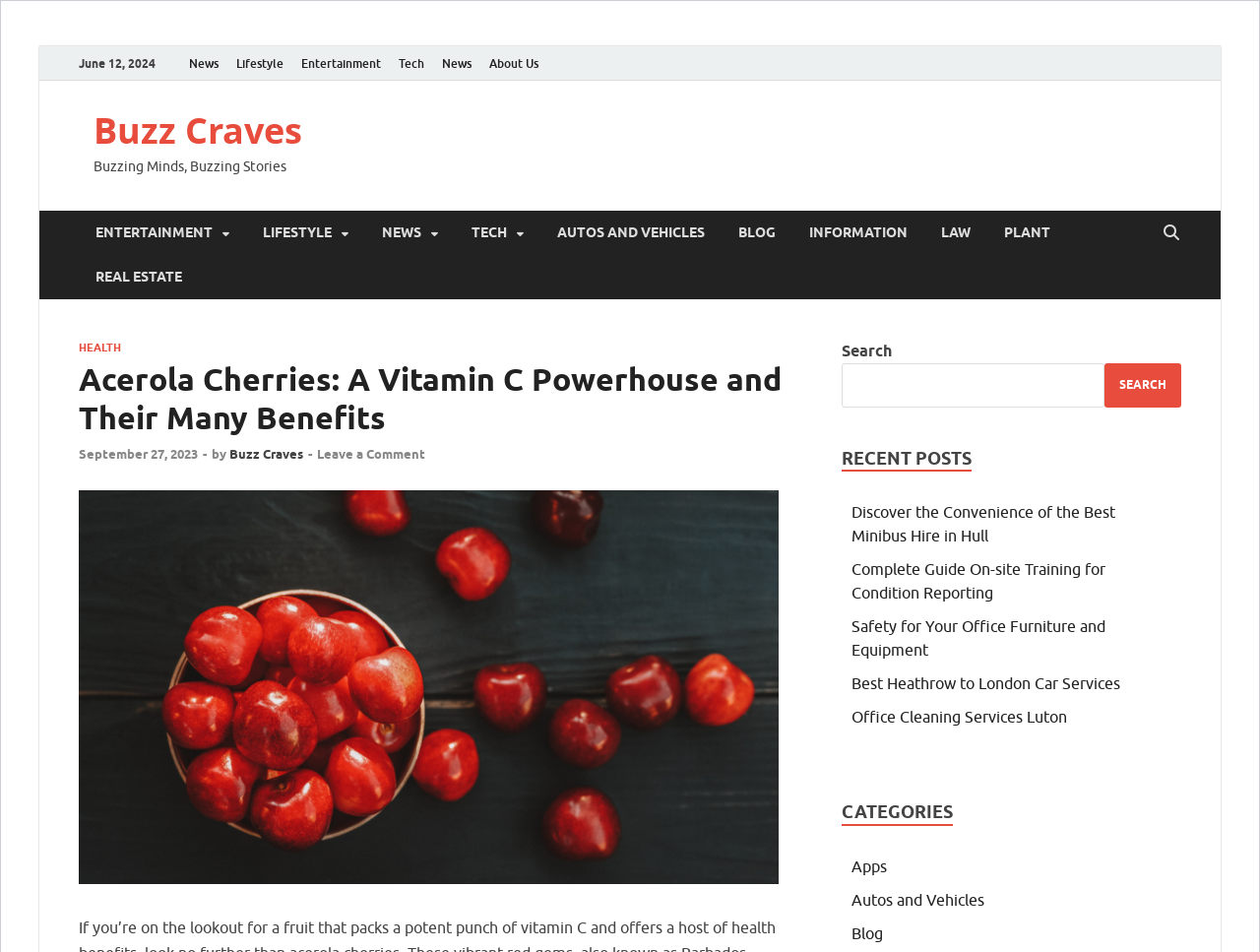Given the element description "parent_node: SEARCH name="s"" in the screenshot, predict the bounding box coordinates of that UI element.

[0.668, 0.381, 0.877, 0.428]